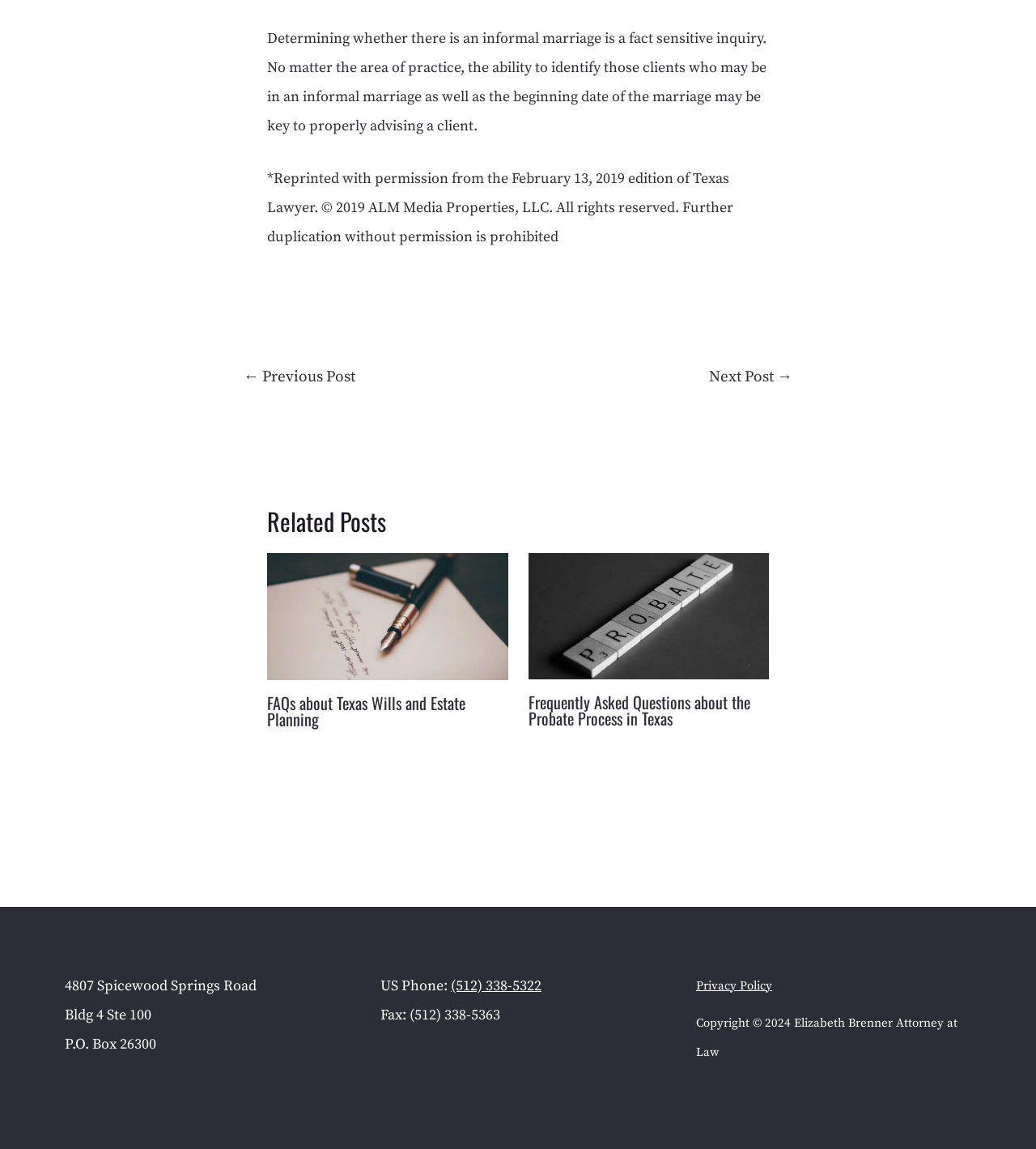Determine the bounding box coordinates of the region to click in order to accomplish the following instruction: "Click the 'Next Post →' link". Provide the coordinates as four float numbers between 0 and 1, specifically [left, top, right, bottom].

[0.662, 0.314, 0.788, 0.345]